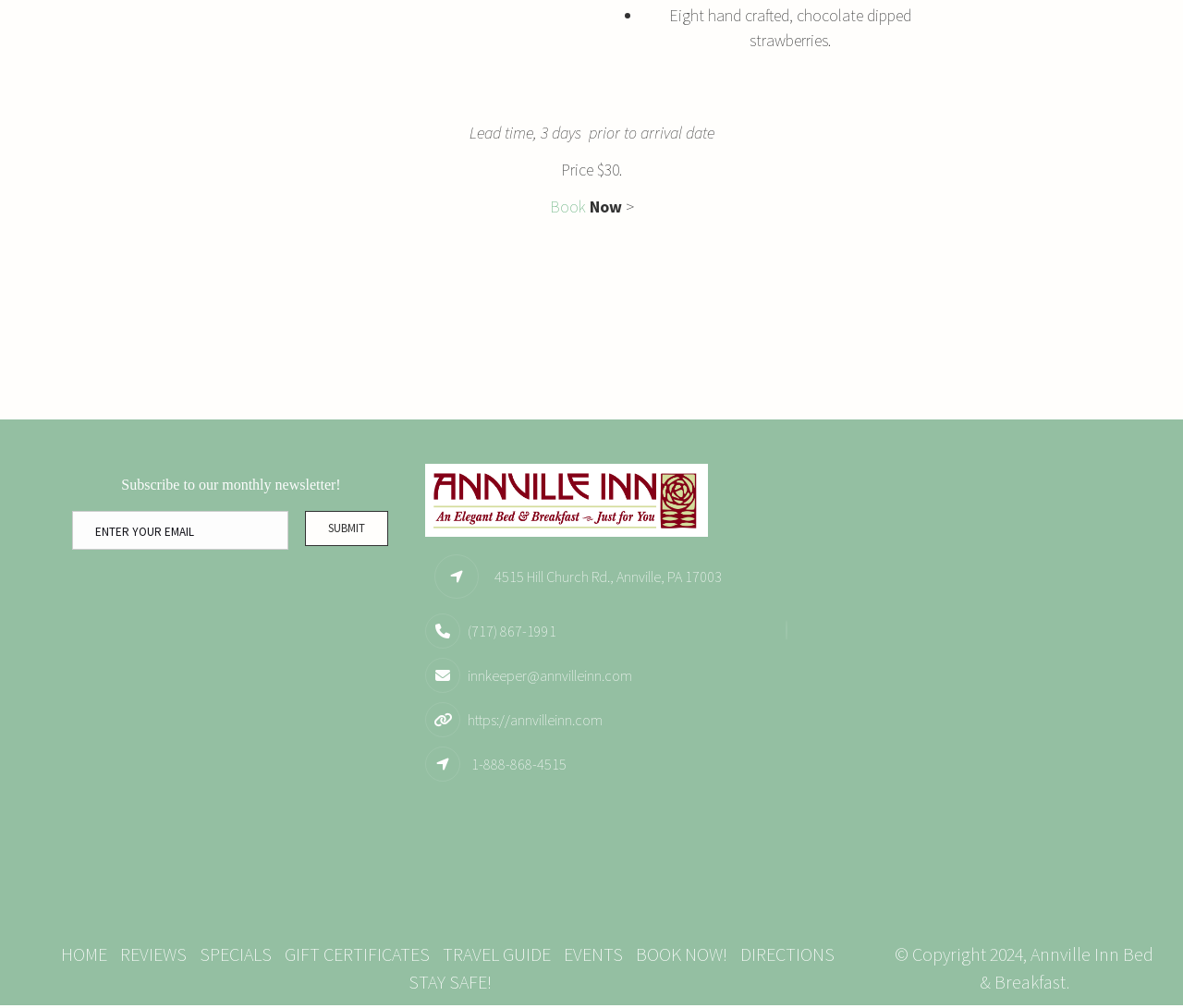Given the element description: "innkeeper@annvilleinn.com", predict the bounding box coordinates of the UI element it refers to, using four float numbers between 0 and 1, i.e., [left, top, right, bottom].

[0.395, 0.664, 0.534, 0.682]